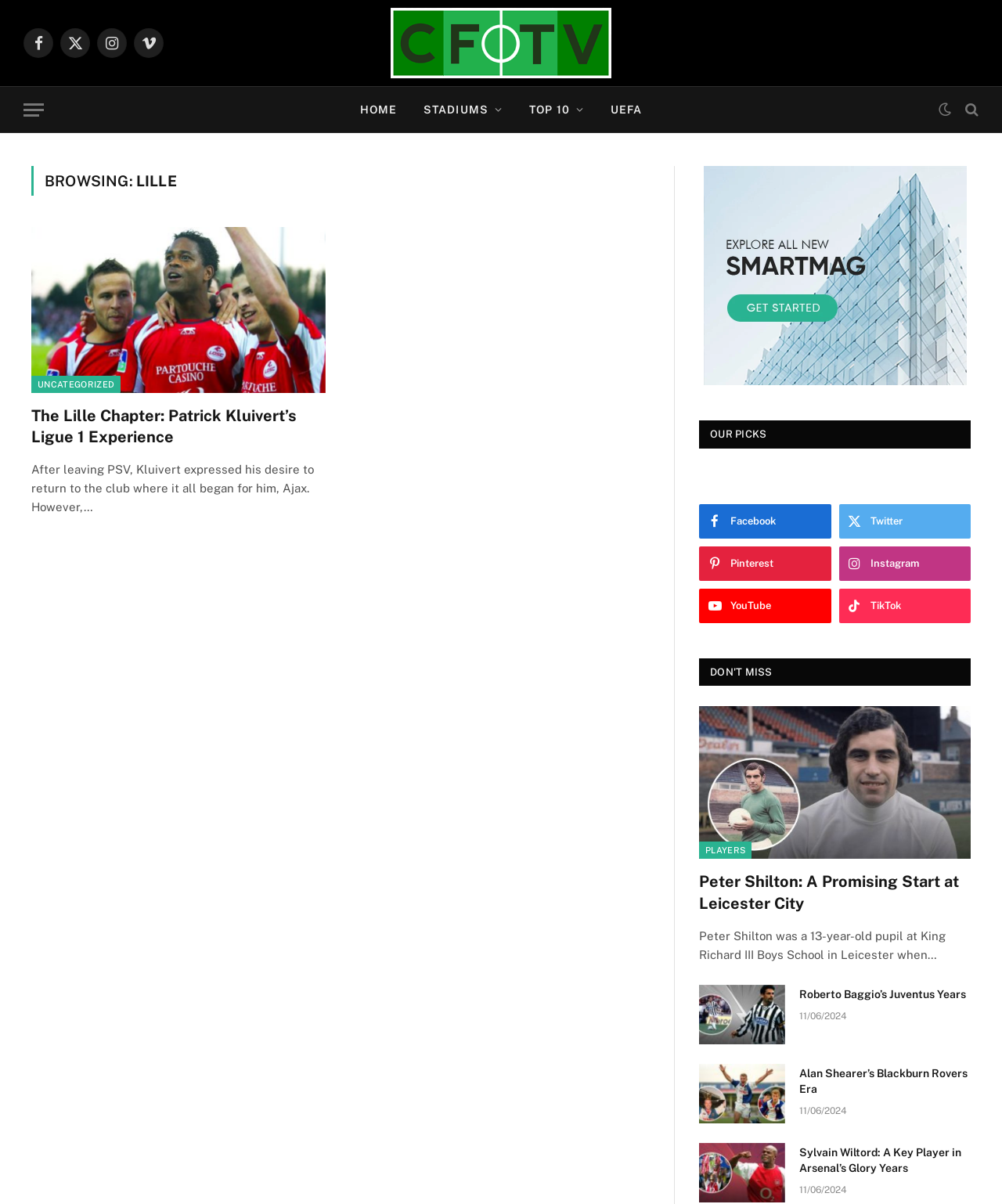Illustrate the webpage with a detailed description.

This webpage is about Classic Football TV, focusing on Lille, a French football club. At the top left corner, there are four social media links: Facebook, Twitter, Instagram, and Vimeo. Next to them is a menu button. 

Below the social media links, there is a large heading "BROWSING: LILLE" and an article section. The article section contains a heading "The Lille Chapter: Patrick Kluivert’s Ligue 1 Experience" and a brief text about Kluivert's desire to return to Ajax after leaving PSV.

On the right side of the page, there is a section with links to different pages, including "HOME", "STADIUMS", "TOP 10", and "UEFA". 

Further down the page, there is a section titled "OUR PICKS" with social media links and a "Demo" button with an image. Below this section, there are three articles with headings "Peter Shilton: A Promising Start at Leicester City", "Roberto Baggio’s Juventus Years", and "Alan Shearer’s Blackburn Rovers Era". Each article has a brief text and a link to read more. 

Finally, at the bottom of the page, there is another article with the heading "Sylvain Wiltord: A Key Player in Arsenal’s Glory Years" and a brief text. Each article has a timestamp indicating the date "11/06/2024".